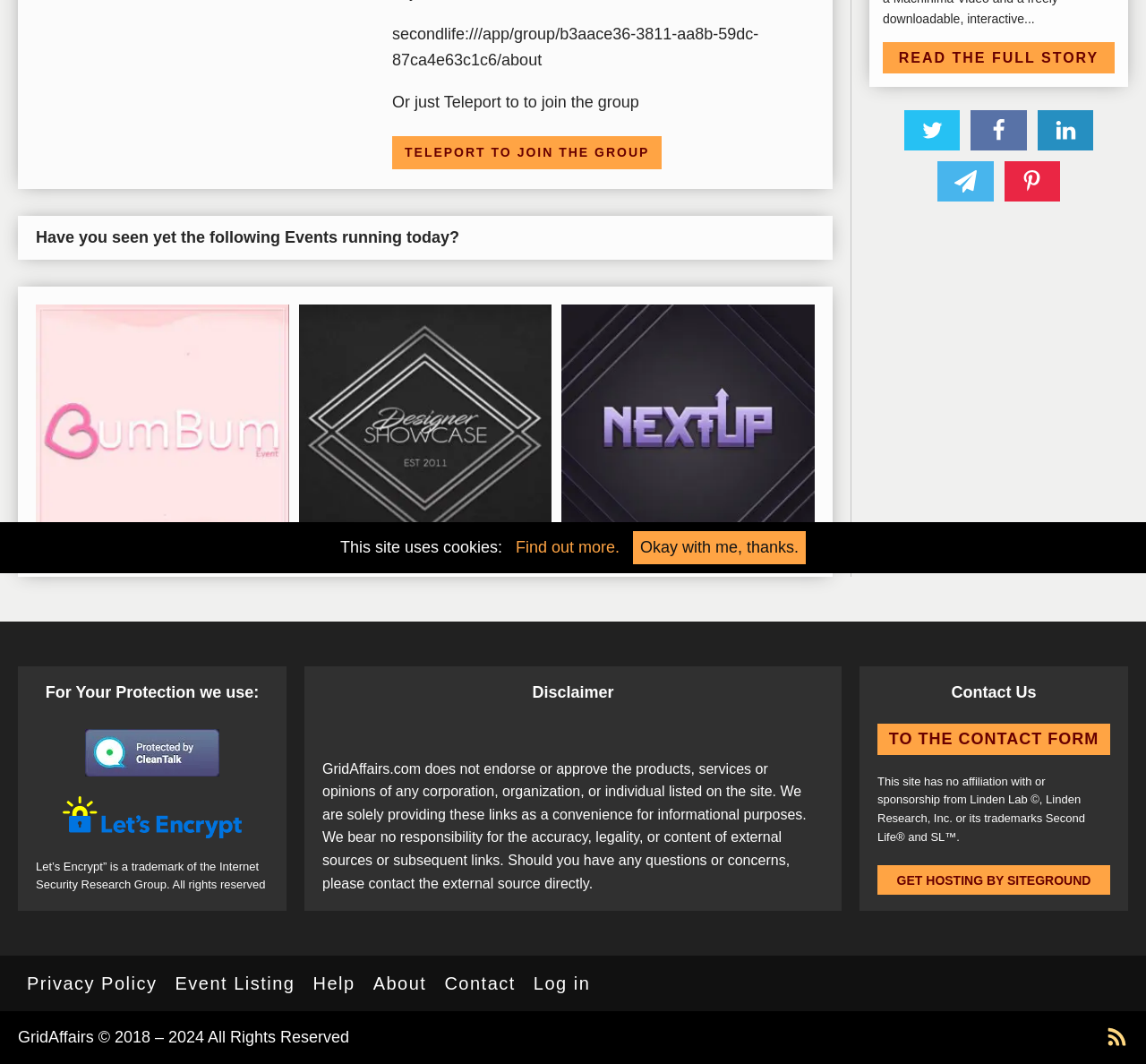Please provide the bounding box coordinate of the region that matches the element description: To the Contact Form. Coordinates should be in the format (top-left x, top-left y, bottom-right x, bottom-right y) and all values should be between 0 and 1.

[0.766, 0.68, 0.969, 0.709]